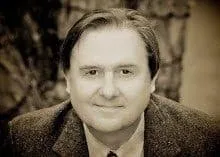Break down the image and provide a full description, noting any significant aspects.

The image features James Moore, a Workers' Compensation expert and founder of J&L Risk Management Consultants. He is depicted with a warm smile in a professional setting, wearing a suit and tie that reflects his expertise in the field. James has over 27 years of experience managing insurance claims and underwriting, with a notable focus on Workers' Compensation. His career achievements include significant savings for employers through strategic consulting, as well as recognition for his contributions to risk management. His extensive background also includes roles such as Director of Risk Management for the North Carolina School Boards Association. James's professional reputation is bolstered by his educational qualifications, including an MBA and various insurance designations. He is also an influential speaker and writer, contributing articles and newsletters to guide individuals and companies in reducing Workers' Compensation costs.